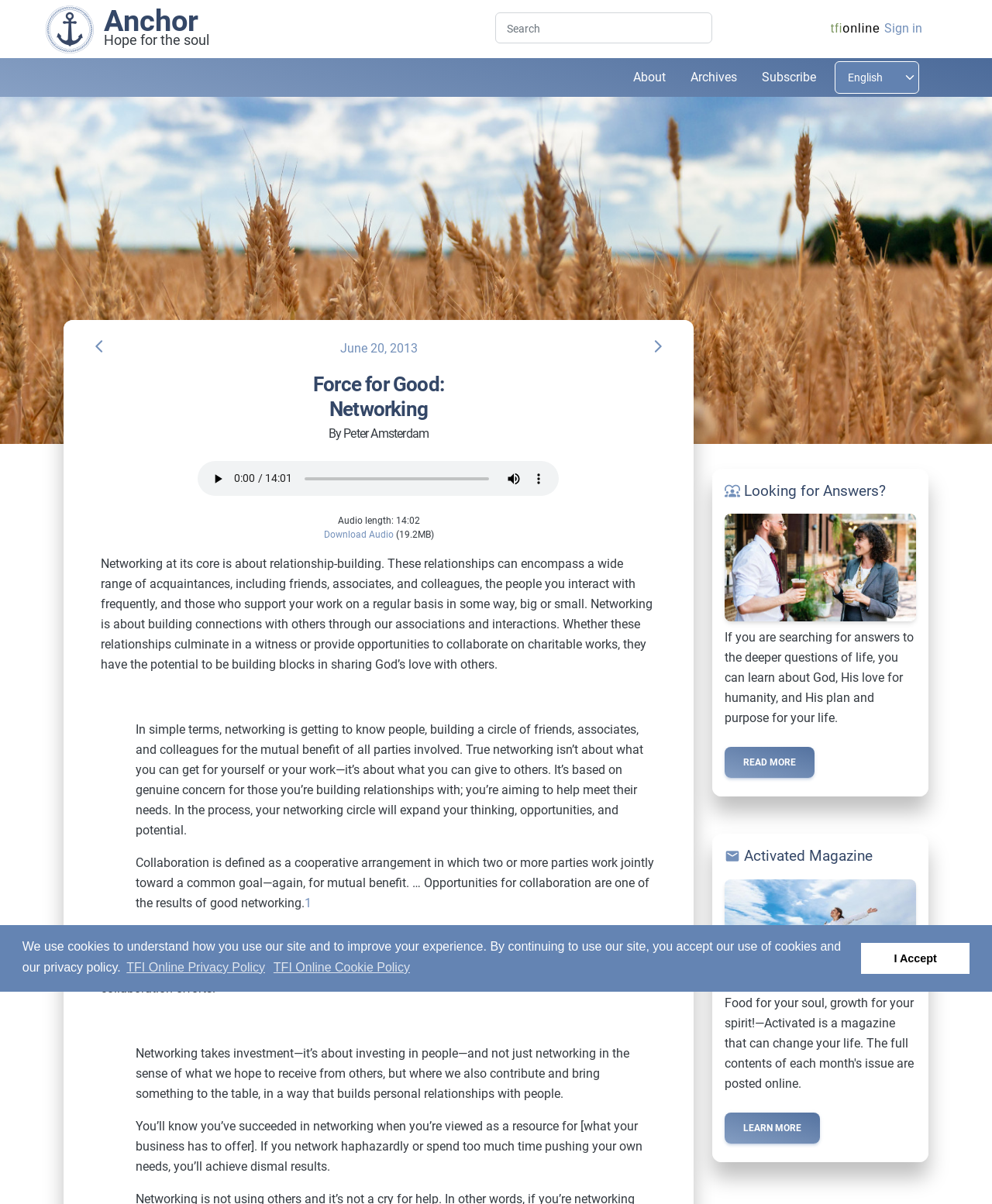What is the audio length?
Craft a detailed and extensive response to the question.

The audio length is mentioned on the webpage as 14 minutes and 2 seconds, which is the duration of the audio content.